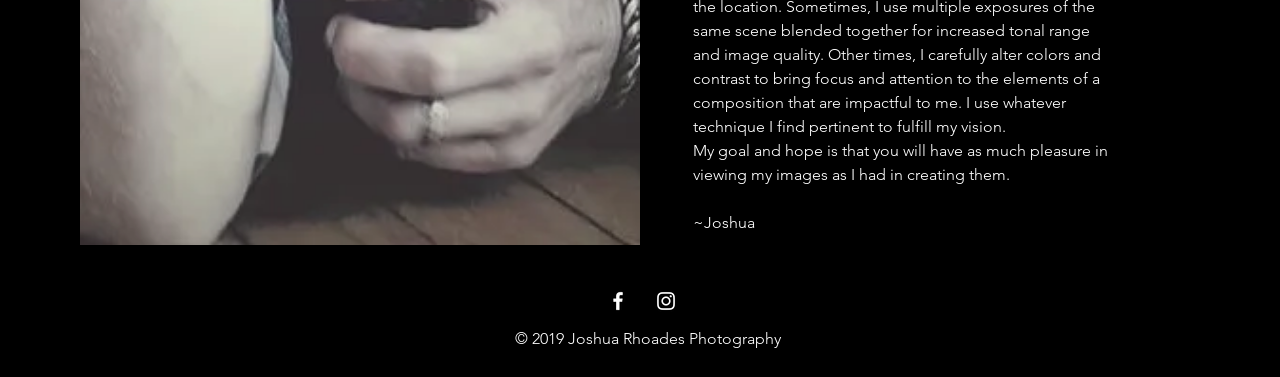What is the photographer's goal?
Ensure your answer is thorough and detailed.

The photographer's goal is mentioned in the quote at the top of the page, 'My goal and hope is that you will have as much pleasure in viewing my images as I had in creating them.', indicating that the photographer hopes that viewers will enjoy looking at their photographs.